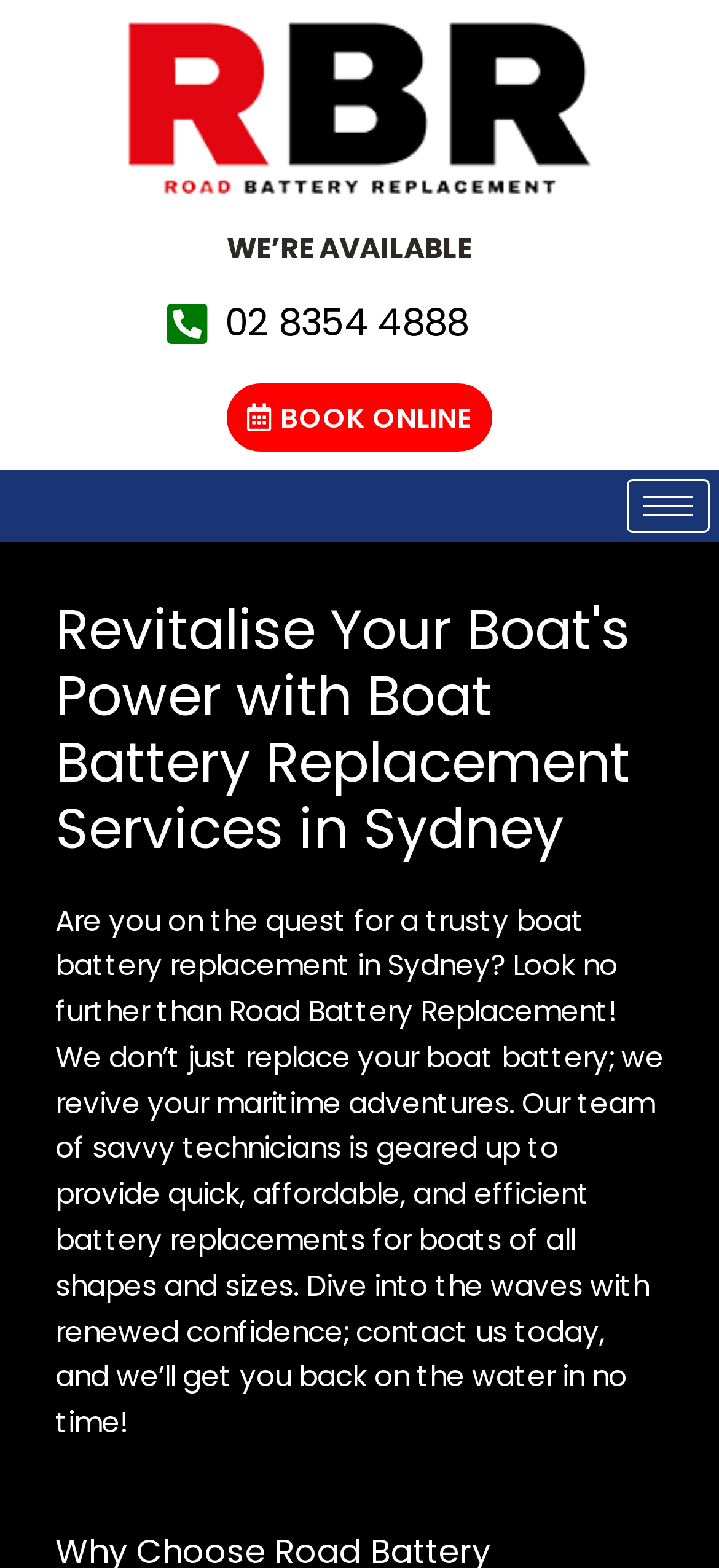Answer this question in one word or a short phrase: What is the phone number to contact?

02 8354 4888